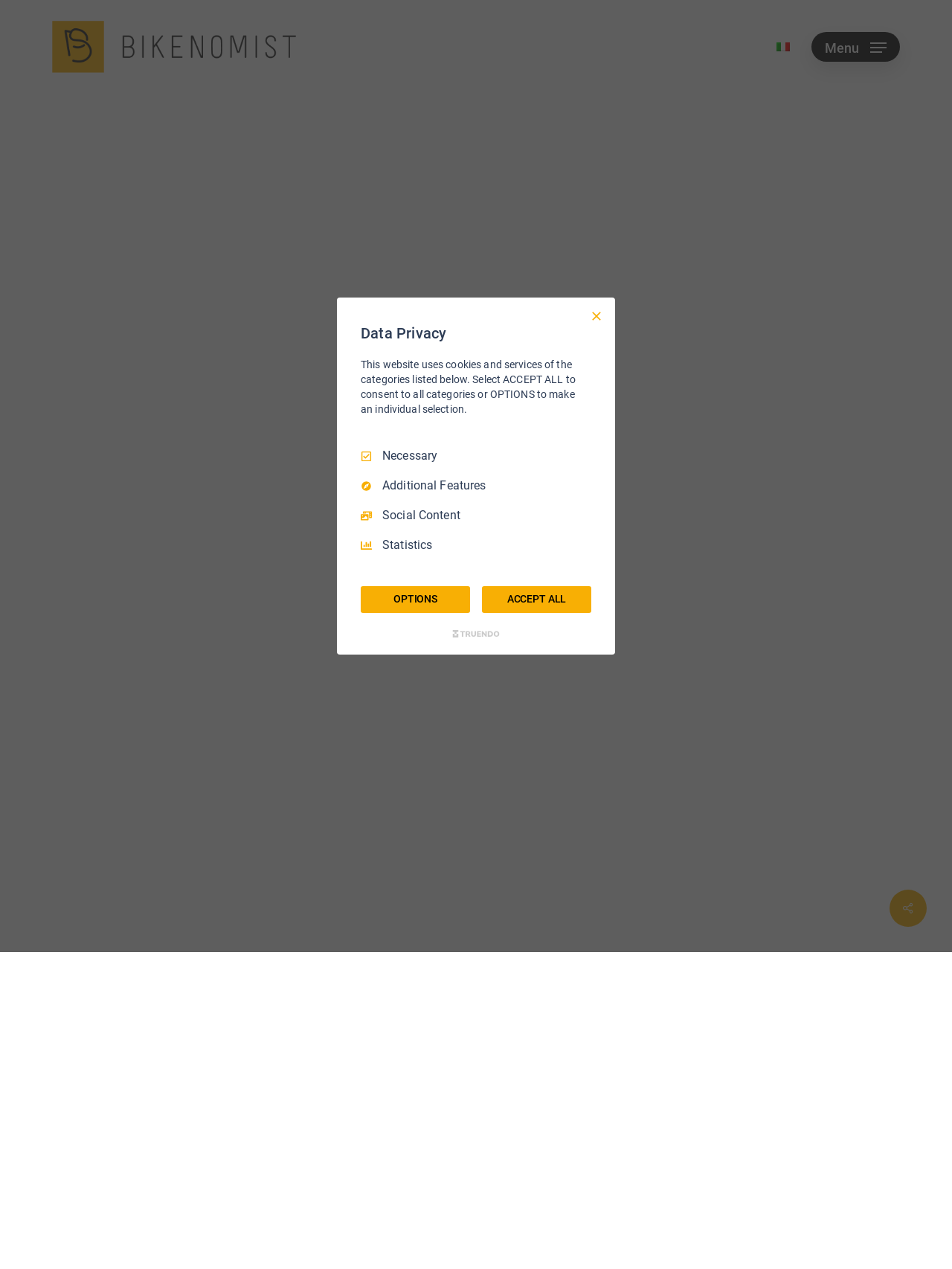Please extract the webpage's main title and generate its text content.

Best of Bikenomist in 2022